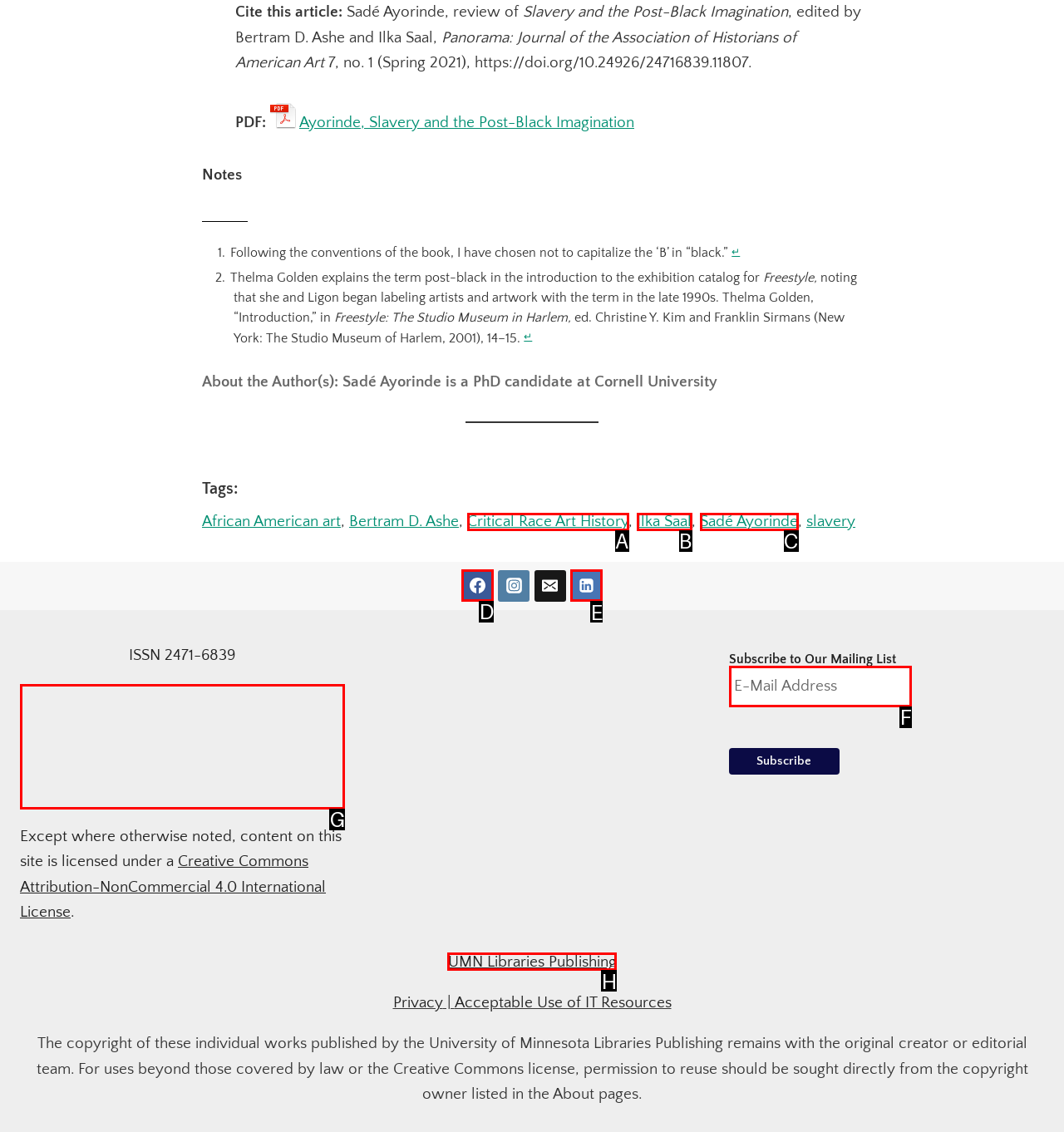Point out which UI element to click to complete this task: Visit the 'Facebook' page
Answer with the letter corresponding to the right option from the available choices.

D